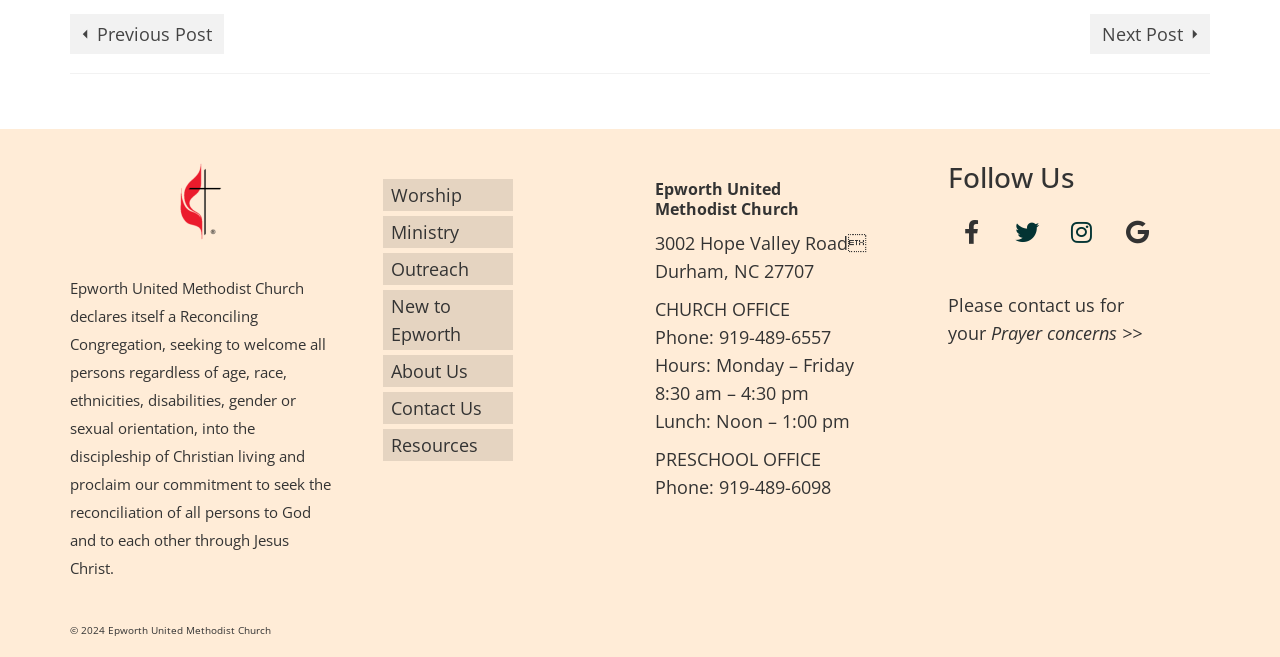Kindly determine the bounding box coordinates for the clickable area to achieve the given instruction: "Click on the Previous Post link".

[0.055, 0.021, 0.175, 0.082]